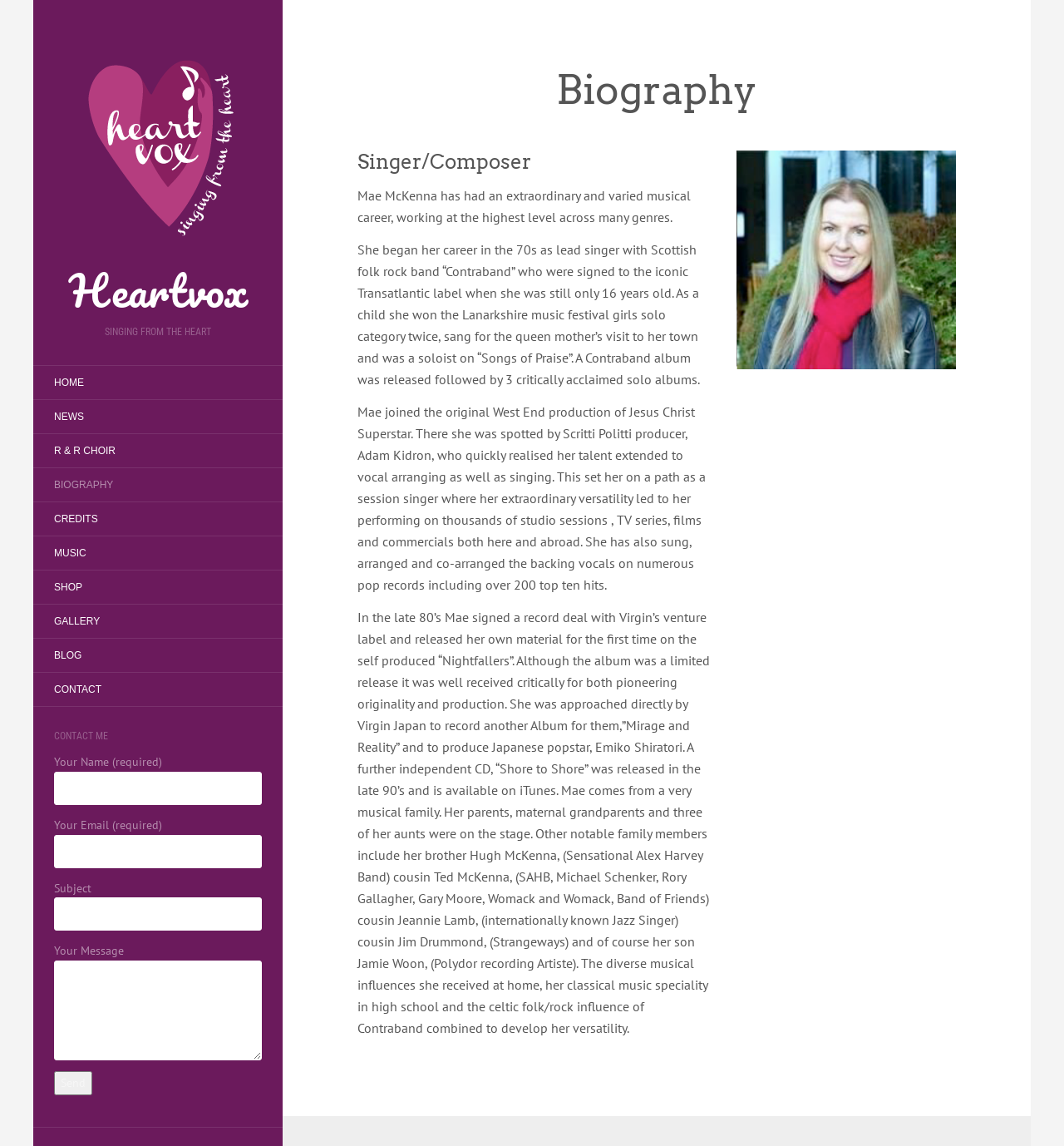Determine the bounding box coordinates for the area that should be clicked to carry out the following instruction: "Click the BIOGRAPHY link".

[0.031, 0.411, 0.126, 0.435]